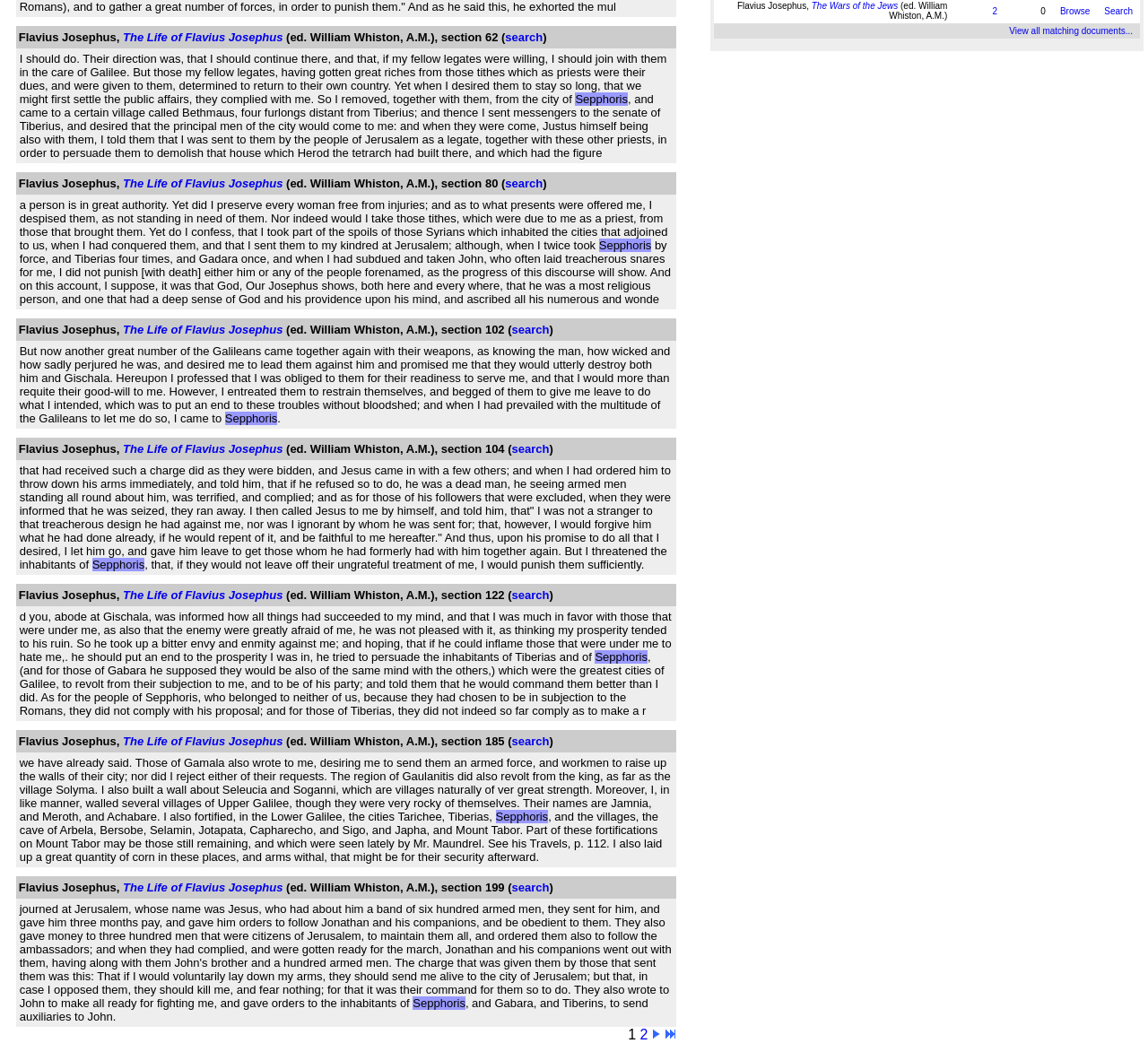Locate the bounding box of the UI element based on this description: "View all matching documents...". Provide four float numbers between 0 and 1 as [left, top, right, bottom].

[0.879, 0.025, 0.987, 0.034]